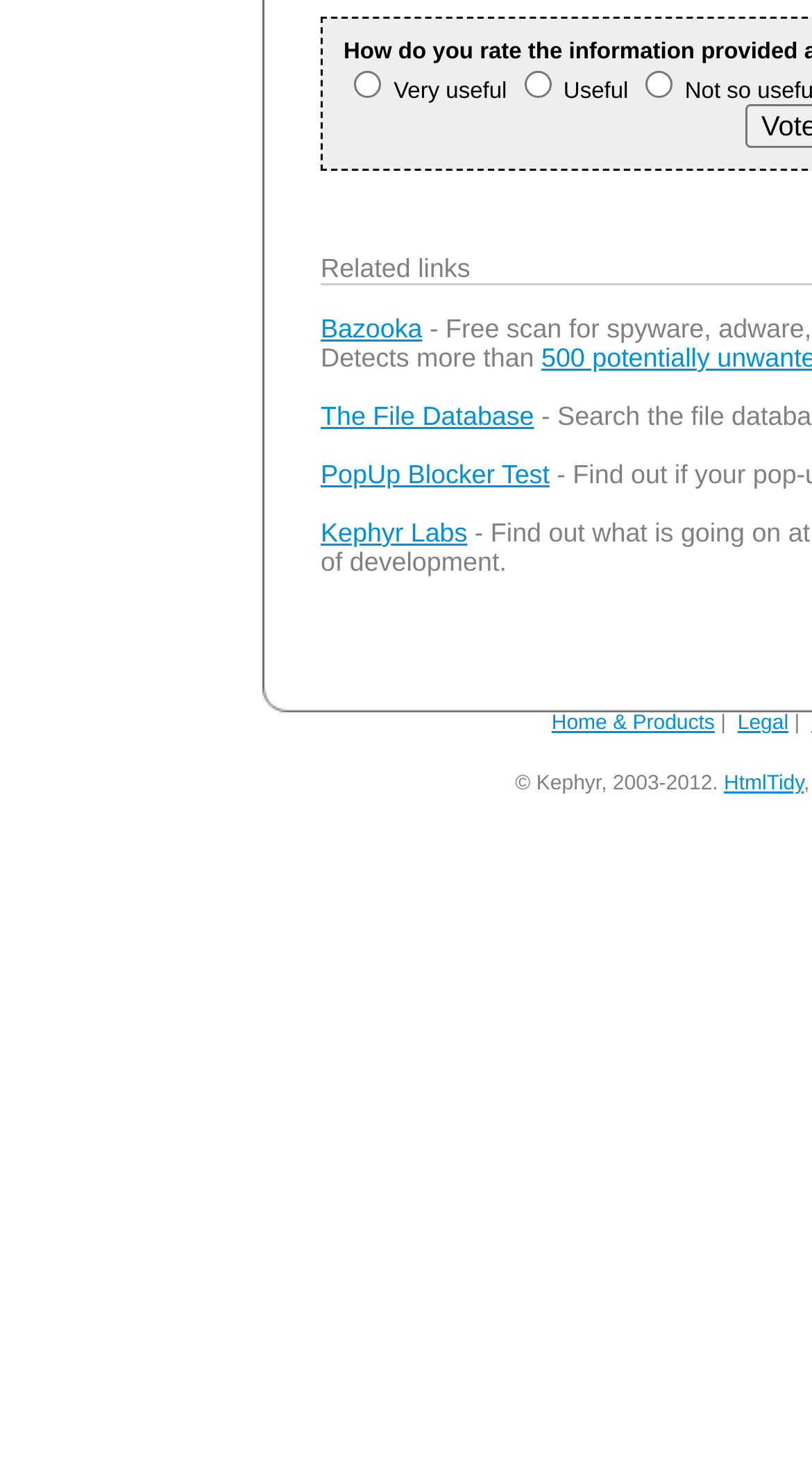Identify the bounding box coordinates of the region that needs to be clicked to carry out this instruction: "Select 'Very useful'". Provide these coordinates as four float numbers ranging from 0 to 1, i.e., [left, top, right, bottom].

[0.436, 0.048, 0.469, 0.067]